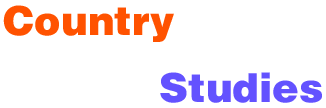Illustrate the image with a detailed caption.

The image presents a vibrant and engaging graphic featuring the words "Country" in bold orange text, set against a white background, and "Studies" in bright blue text, slightly offset below. This design effectively emphasizes the focus of the content, which aligns with the theme of country studies, particularly regarding the Upland Lao Society in Laos. The typographic choice and color contrast create a visually appealing header that invites further exploration of the associated materials about Laos and its upland communities.